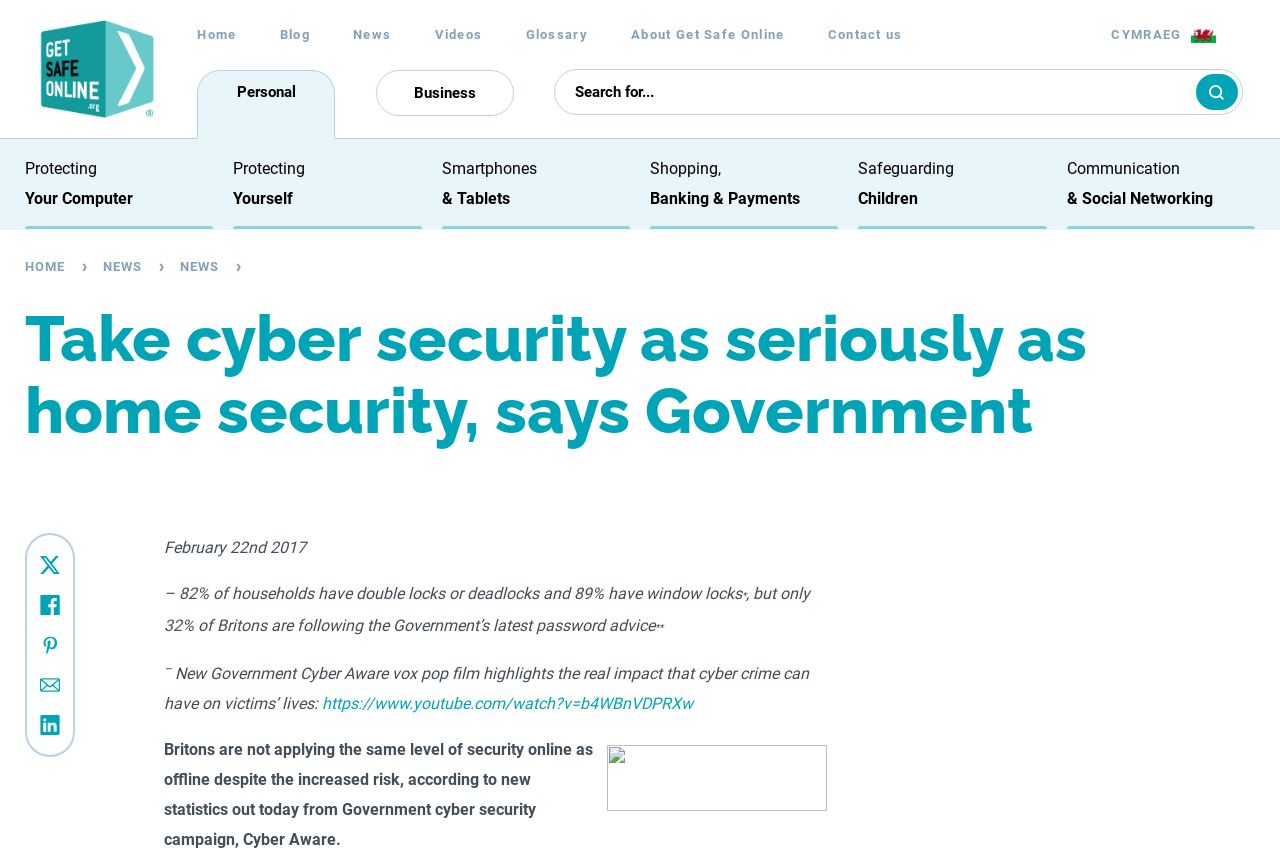Determine the coordinates of the bounding box for the clickable area needed to execute this instruction: "Search for something".

[0.433, 0.081, 0.971, 0.135]